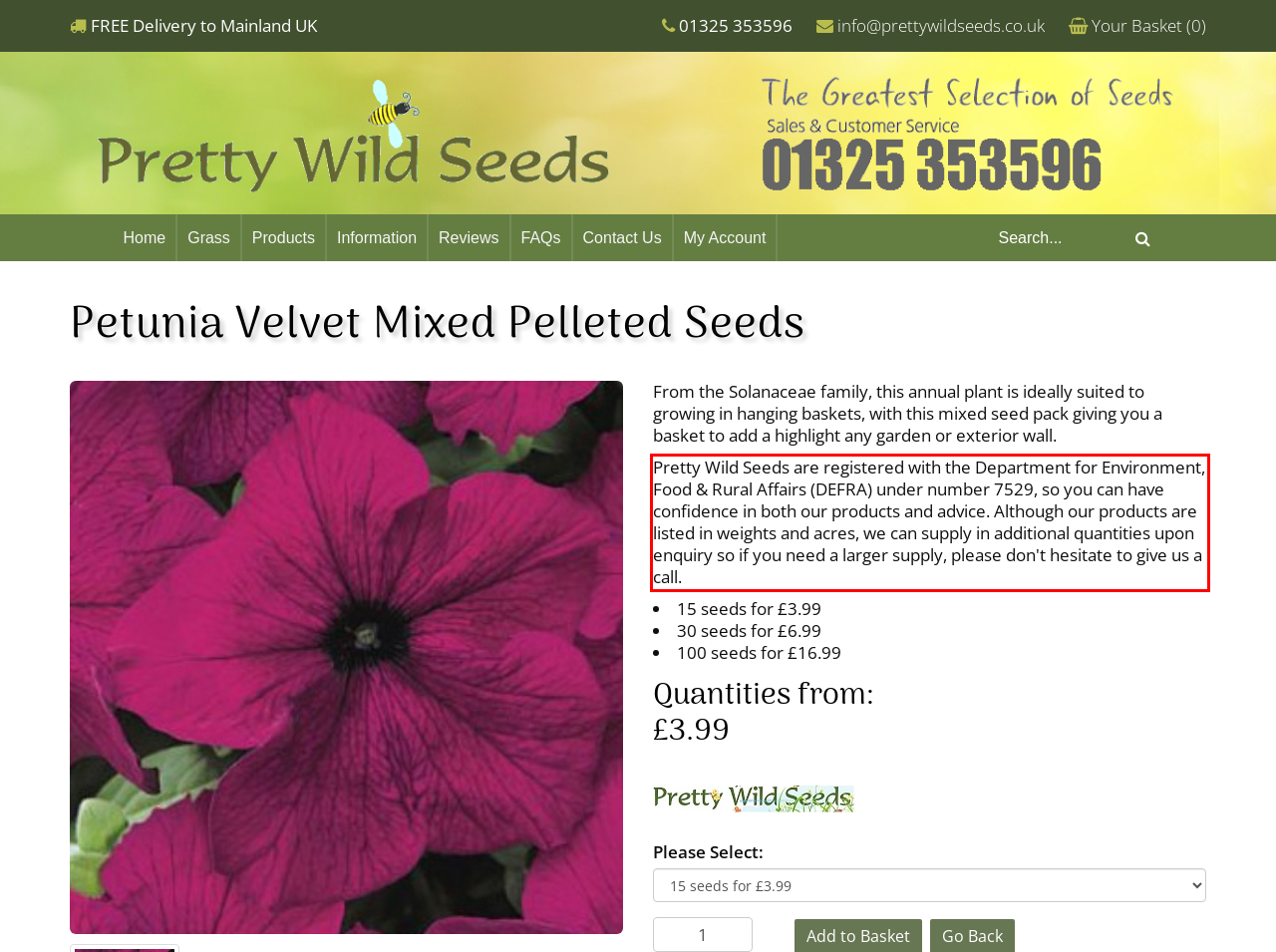Using the provided screenshot, read and generate the text content within the red-bordered area.

Pretty Wild Seeds are registered with the Department for Environment, Food & Rural Affairs (DEFRA) under number 7529, so you can have confidence in both our products and advice. Although our products are listed in weights and acres, we can supply in additional quantities upon enquiry so if you need a larger supply, please don't hesitate to give us a call.